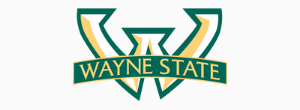Answer the following query concisely with a single word or phrase:
What is written on the banner beneath the emblem?

WAYNE STATE